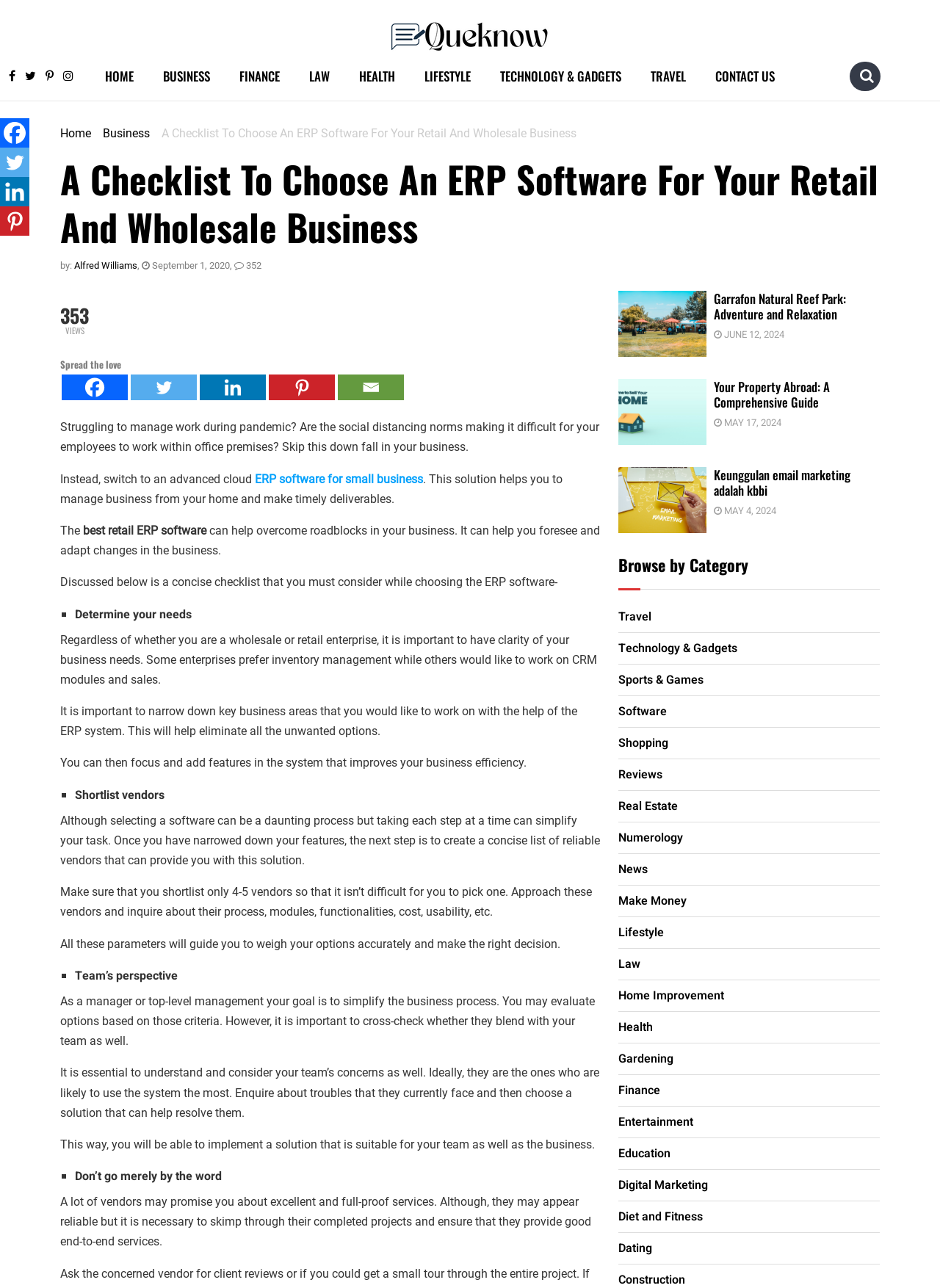Offer a detailed account of what is visible on the webpage.

This webpage is about choosing an ERP software for retail and wholesale businesses. At the top, there is a logo of Queknow, a navigation menu with links to different sections such as Home, Business, Finance, and more, and a search bar. Below the navigation menu, there is a breadcrumb navigation showing the current page's location.

The main content of the page is an article titled "A Checklist To Choose An ERP Software For Your Retail And Wholesale Business". The article is written by Alfred Williams and was published on September 1, 2020. It has 352 views.

The article starts by discussing the challenges of managing work during the pandemic and how an ERP software can help. It then provides a checklist of things to consider when choosing an ERP software, including determining business needs, shortlisting vendors, considering the team's perspective, and not relying solely on the vendor's promises.

The checklist is presented in a list format with each point having a brief description. The article also includes social media links at the top and bottom of the page, allowing users to share the content on Facebook, Twitter, LinkedIn, and Pinterest.

There are no images on the page, but there are several links to other pages or websites, including a link to a Facebook page and a link to a natural reef park. The overall layout of the page is clean and easy to read, with clear headings and concise text.